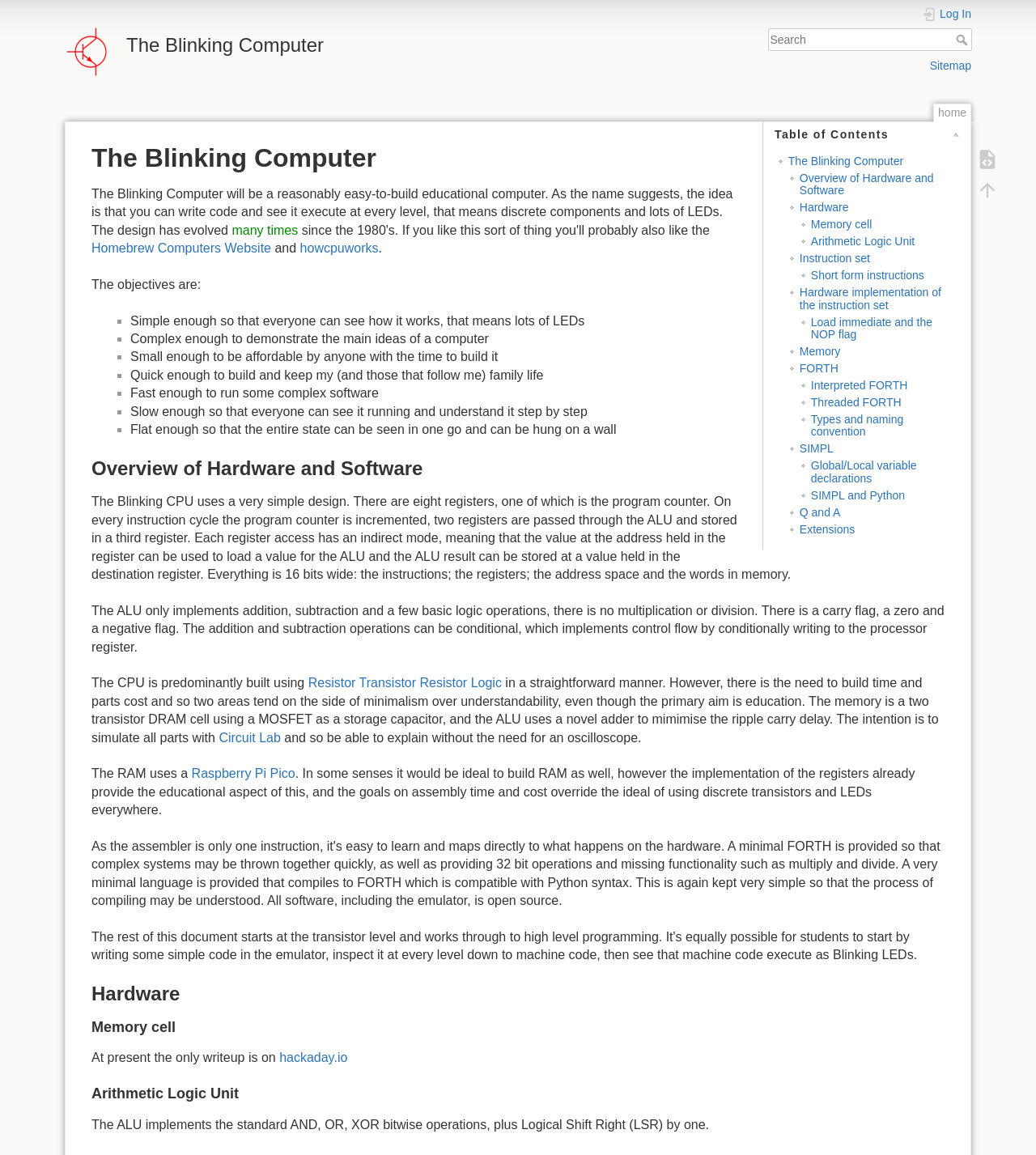Return the bounding box coordinates of the UI element that corresponds to this description: "Types and naming convention". The coordinates must be given as four float numbers in the range of 0 and 1, [left, top, right, bottom].

[0.783, 0.357, 0.872, 0.379]